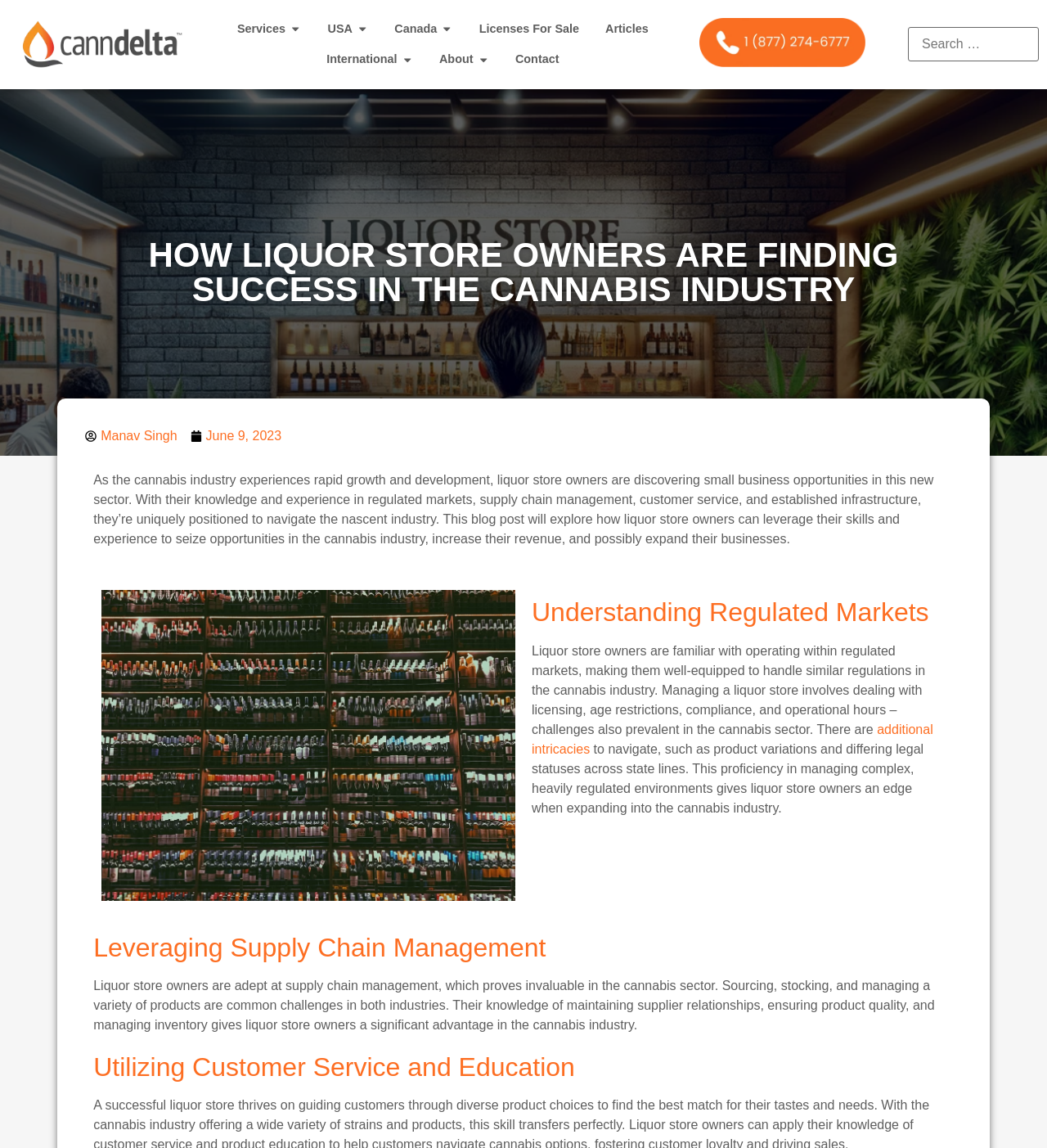Mark the bounding box of the element that matches the following description: "name="_sf_search[]" placeholder="Search …"".

[0.867, 0.024, 0.992, 0.054]